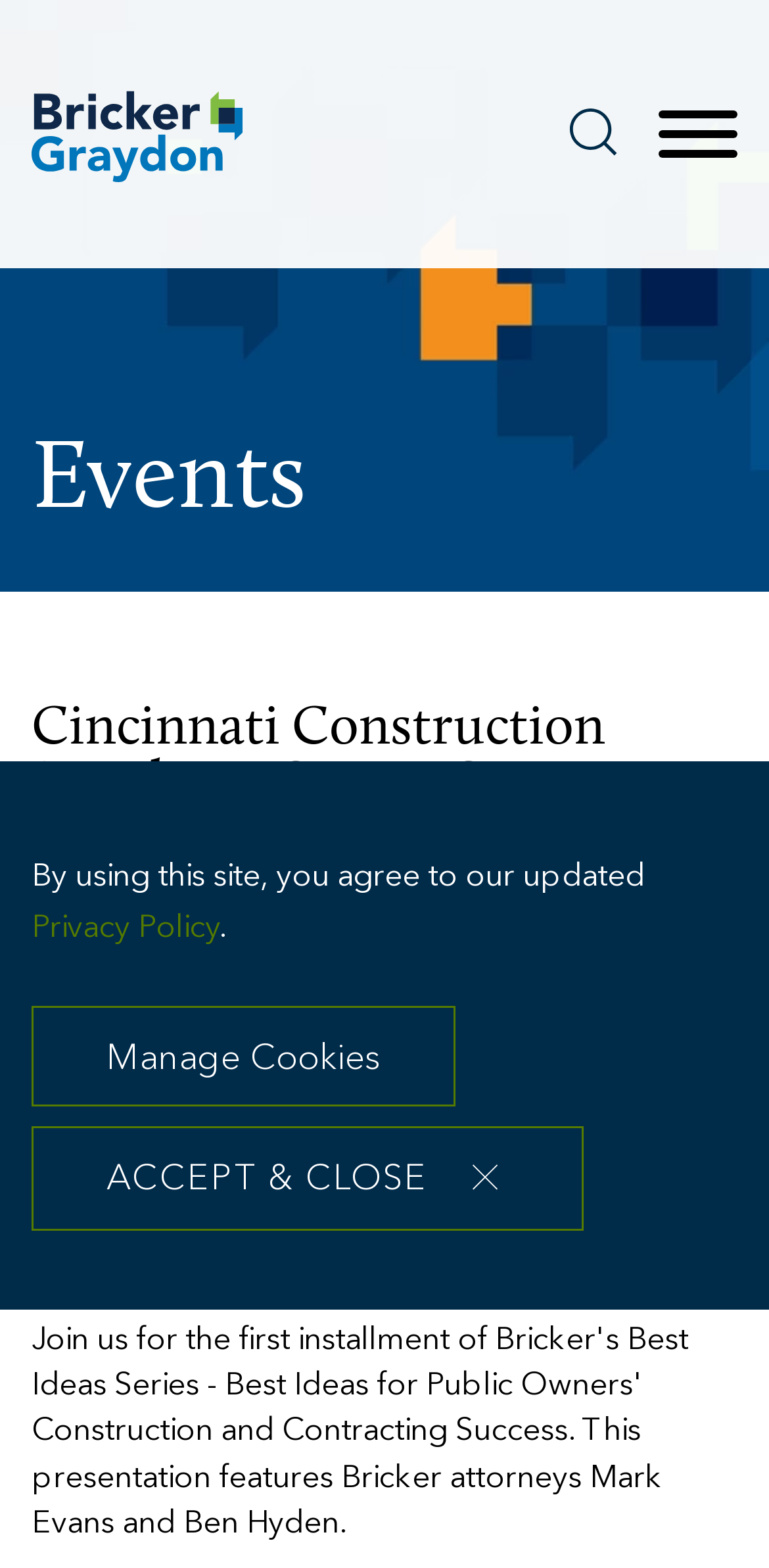Specify the bounding box coordinates of the element's area that should be clicked to execute the given instruction: "View the Cincinnati Construction Luncheon Series event details". The coordinates should be four float numbers between 0 and 1, i.e., [left, top, right, bottom].

[0.041, 0.448, 0.959, 0.589]